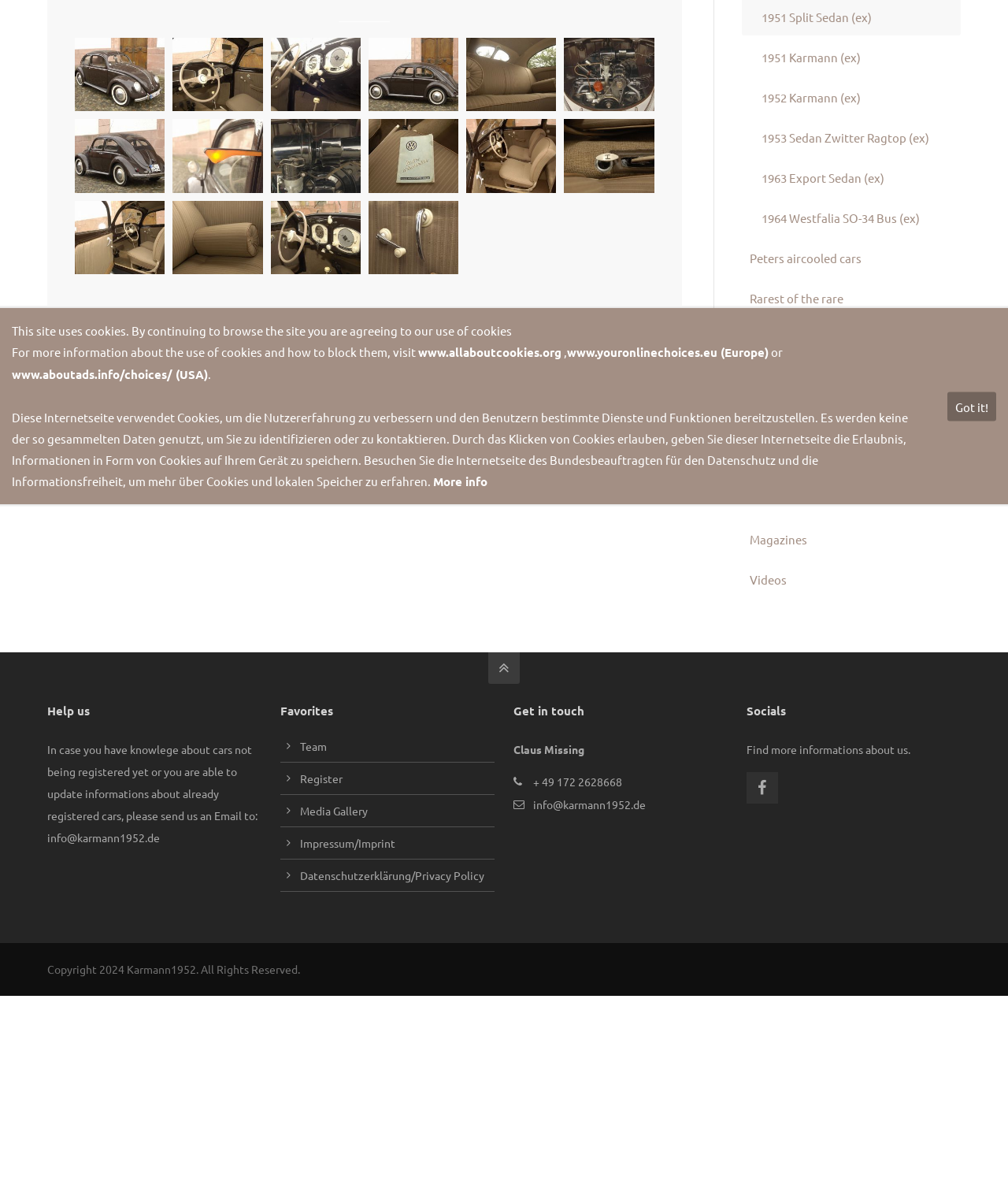Identify the bounding box coordinates for the UI element described as: "Rarest of the rare". The coordinates should be provided as four floats between 0 and 1: [left, top, right, bottom].

[0.736, 0.234, 0.953, 0.265]